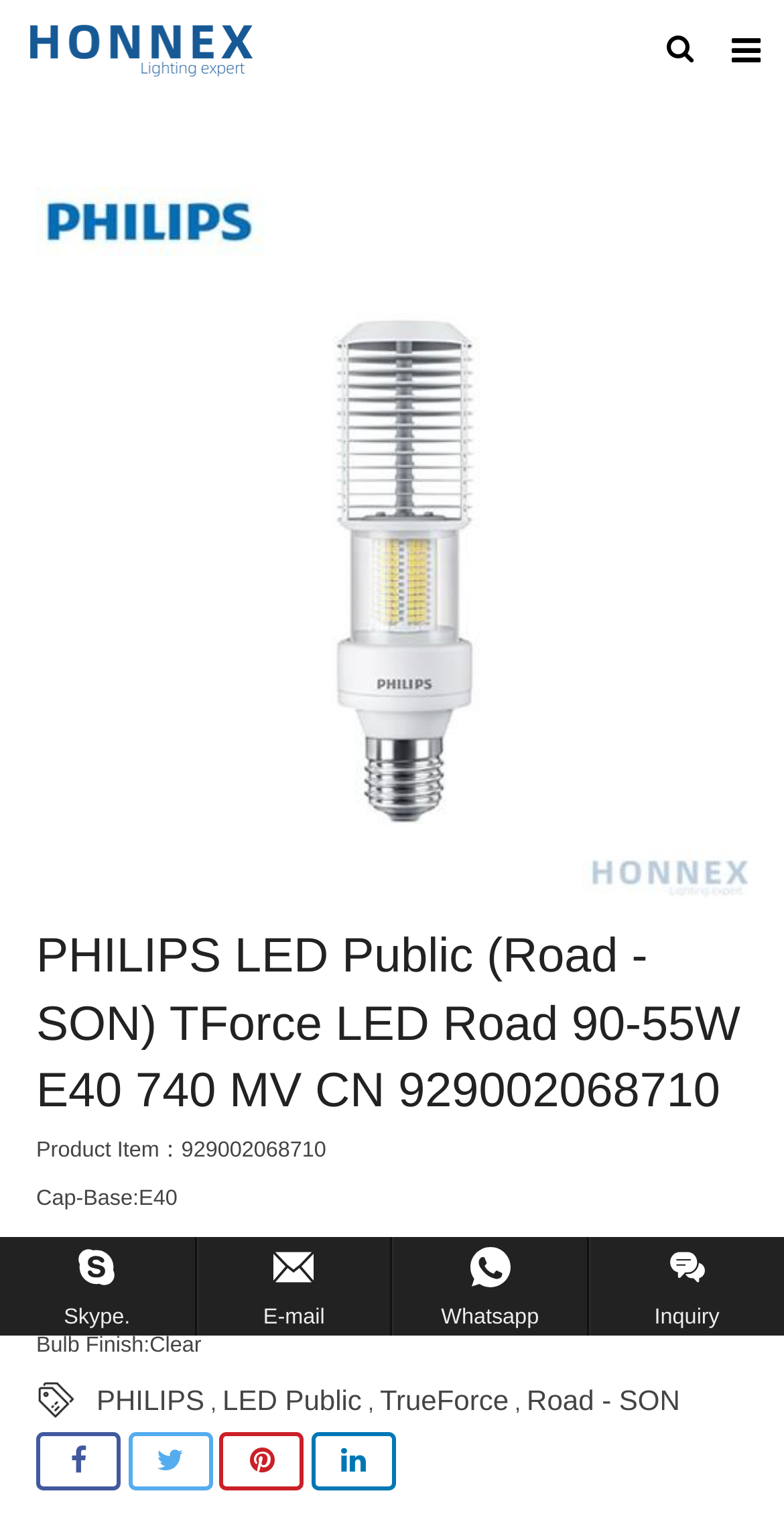What is the lifetime of the product?
Please provide a comprehensive and detailed answer to the question.

I found the lifetime of the product by looking at the static text element with the text 'Lifetime:50000H' which is located below the product name.